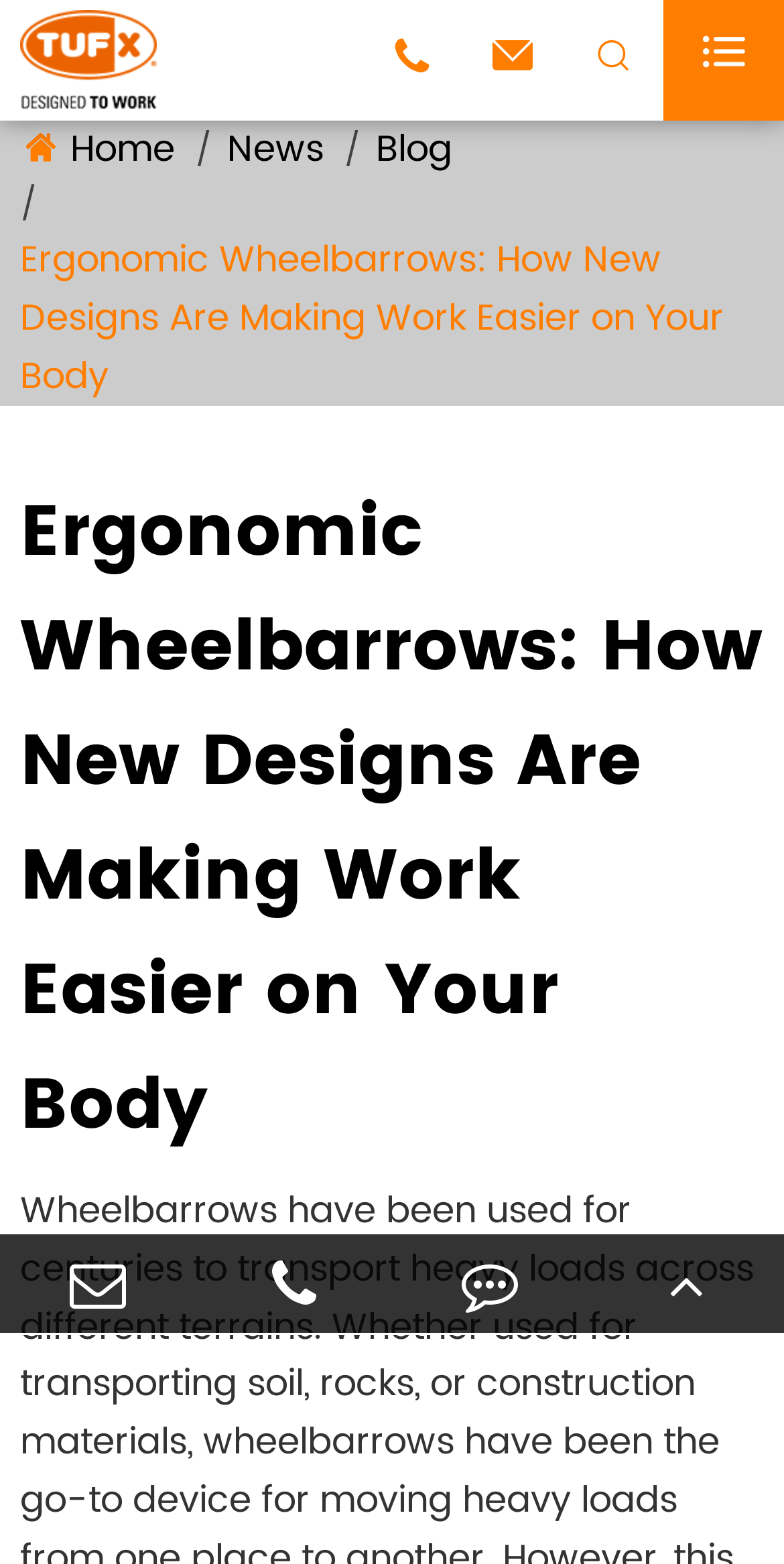Determine the bounding box coordinates for the area that should be clicked to carry out the following instruction: "Go to About Us".

None